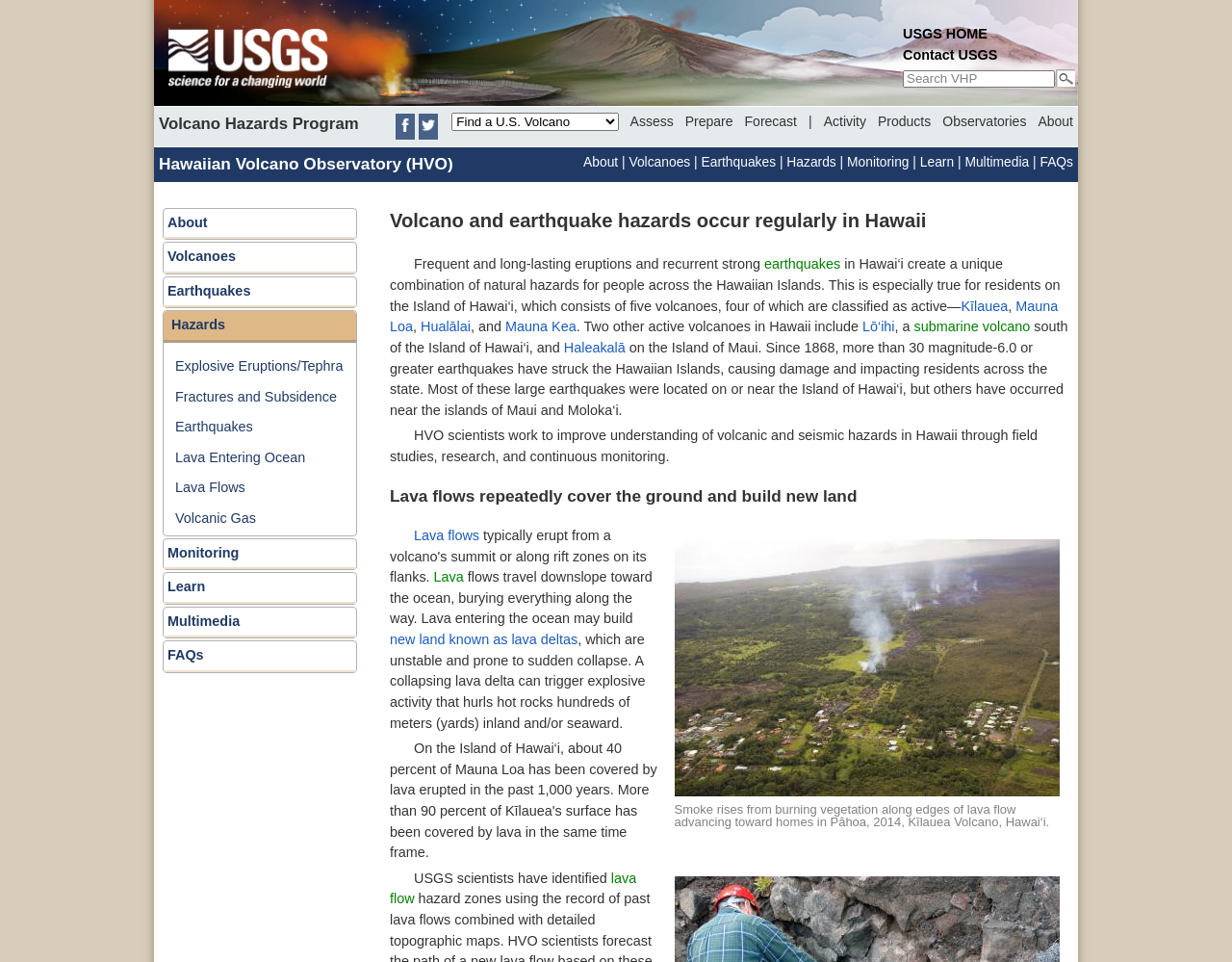Bounding box coordinates should be provided in the format (top-left x, top-left y, bottom-right x, bottom-right y) with all values between 0 and 1. Identify the bounding box for this UI element: FAQs

[0.844, 0.16, 0.871, 0.176]